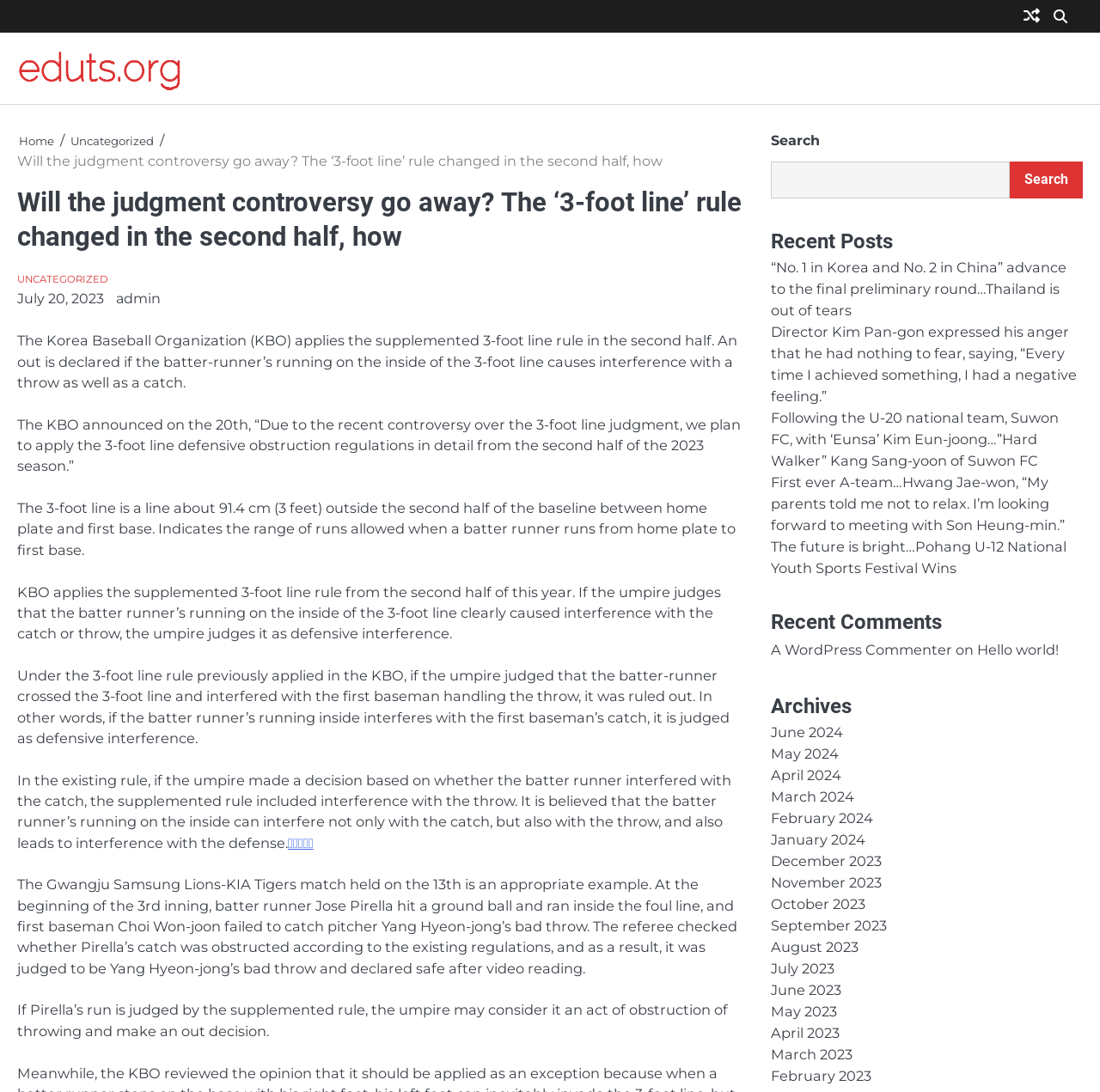Pinpoint the bounding box coordinates for the area that should be clicked to perform the following instruction: "Check recent comments".

[0.701, 0.555, 0.984, 0.584]